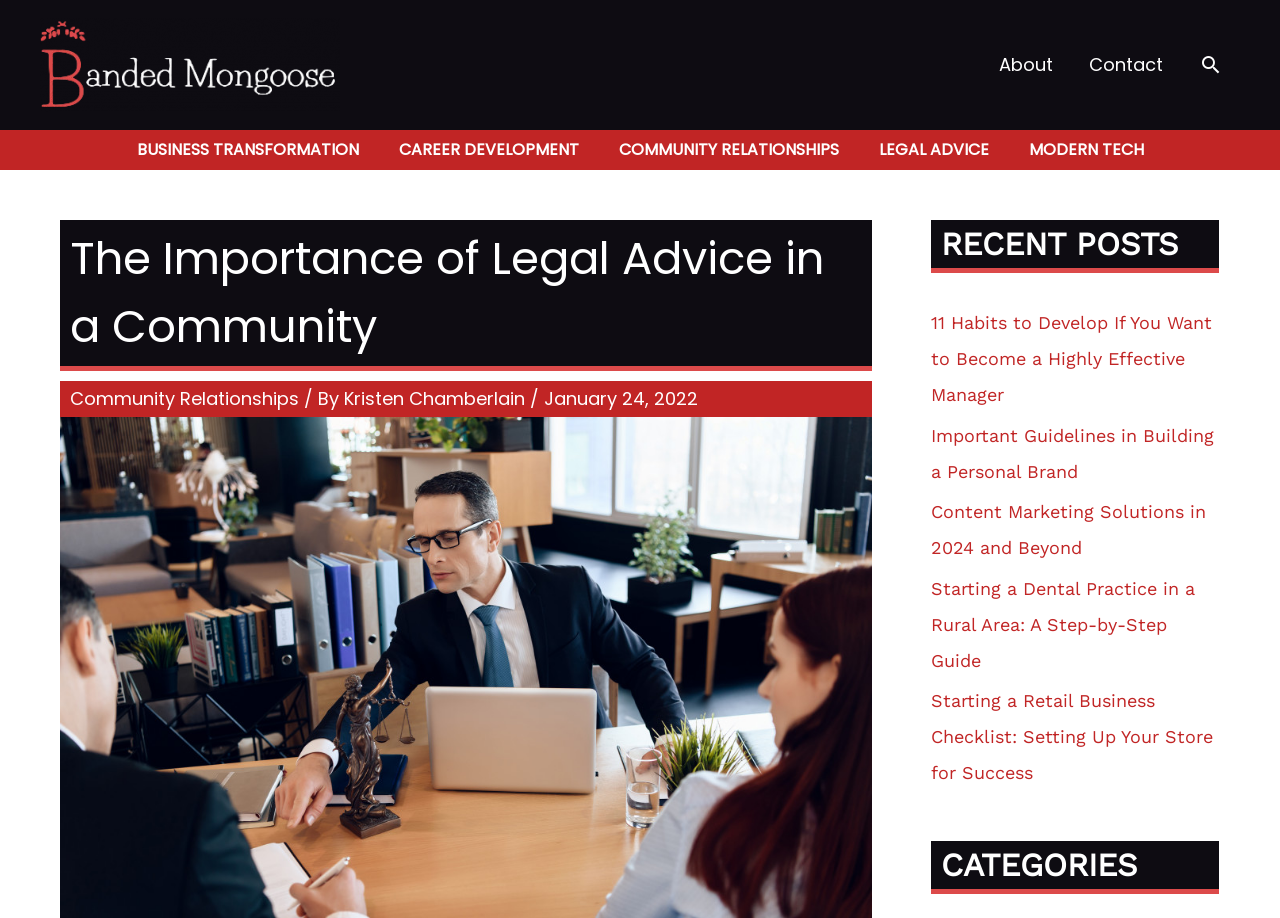Please identify the bounding box coordinates for the region that you need to click to follow this instruction: "view the recent post about 11 Habits to Develop If You Want to Become a Highly Effective Manager".

[0.727, 0.34, 0.947, 0.441]